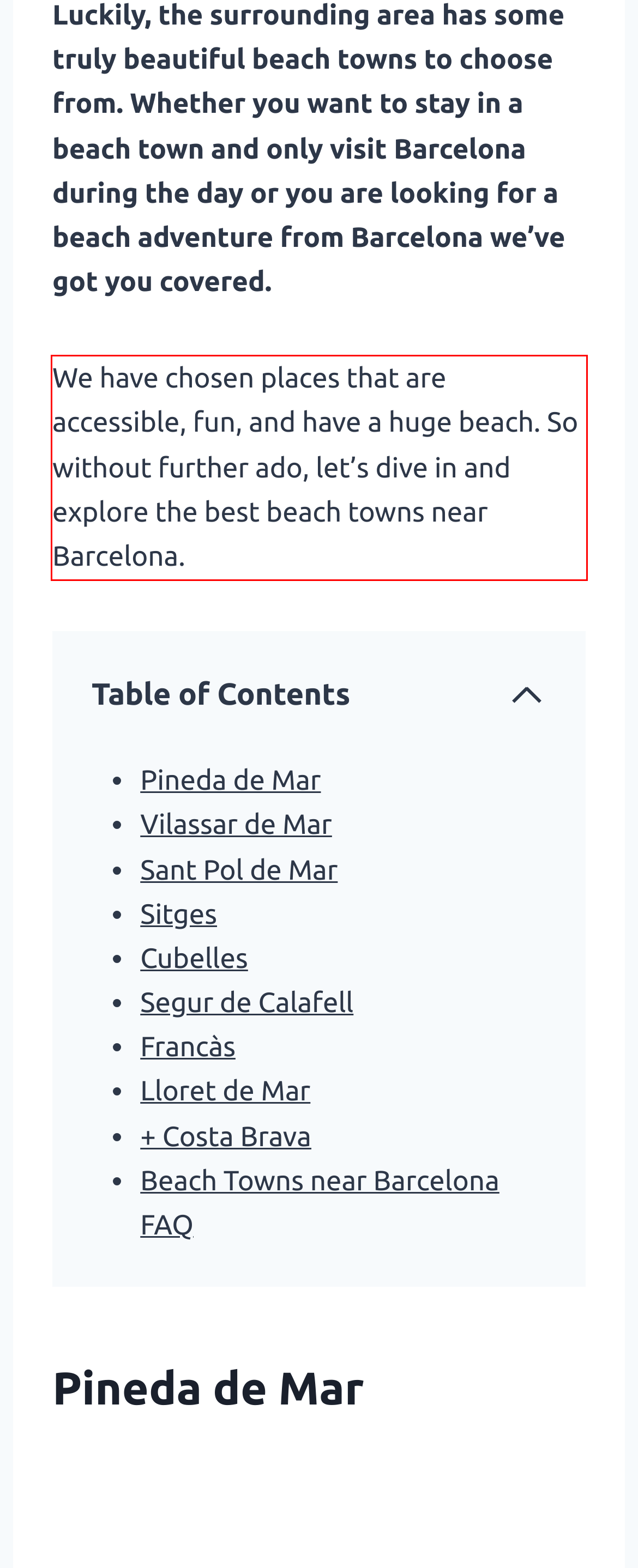You are provided with a webpage screenshot that includes a red rectangle bounding box. Extract the text content from within the bounding box using OCR.

We have chosen places that are accessible, fun, and have a huge beach. So without further ado, let’s dive in and explore the best beach towns near Barcelona.